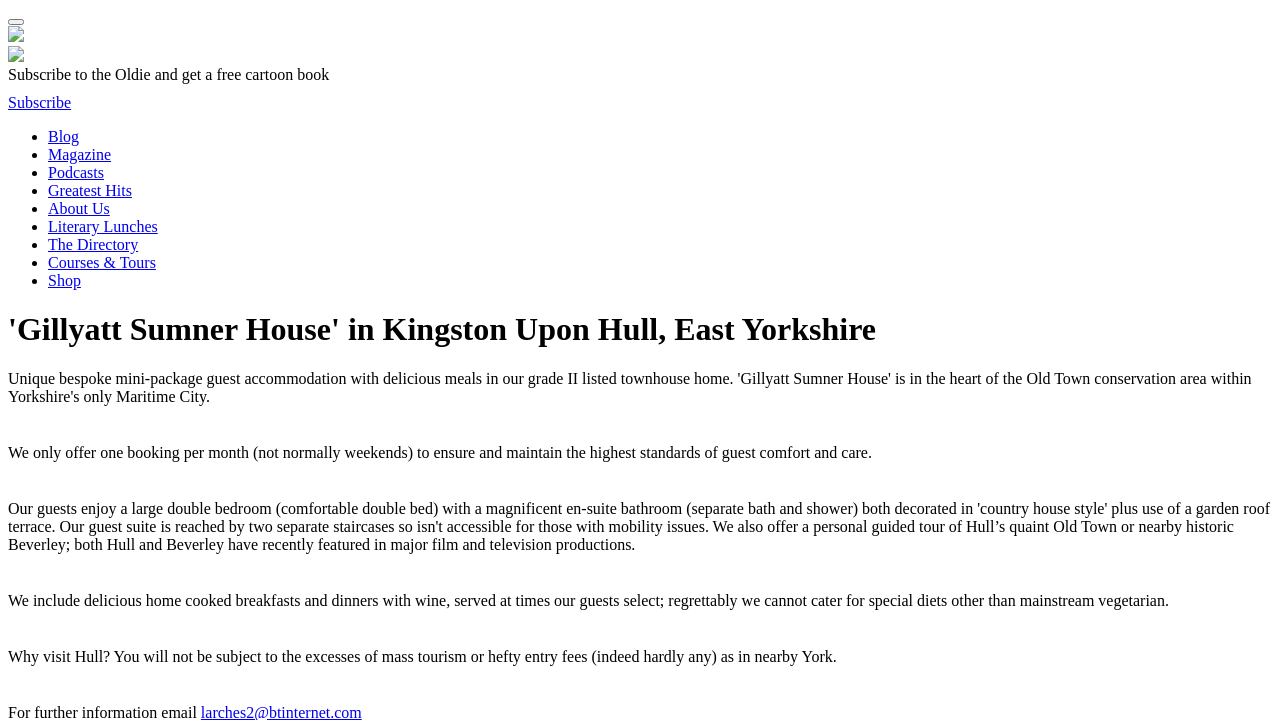Determine the bounding box coordinates for the HTML element mentioned in the following description: "Magazine". The coordinates should be a list of four floats ranging from 0 to 1, represented as [left, top, right, bottom].

[0.038, 0.203, 0.087, 0.226]